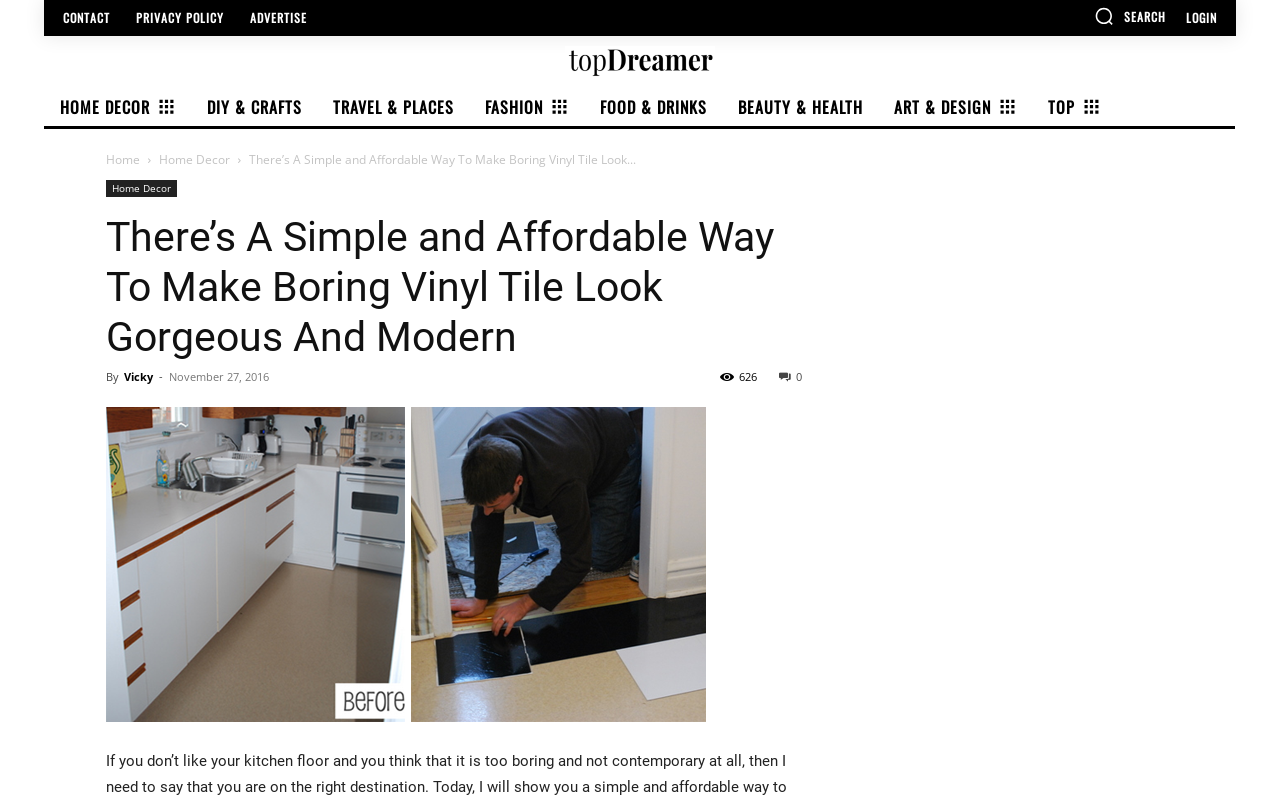Identify the bounding box for the described UI element. Provide the coordinates in (top-left x, top-left y, bottom-right x, bottom-right y) format with values ranging from 0 to 1: Food & Drinks

[0.456, 0.11, 0.56, 0.158]